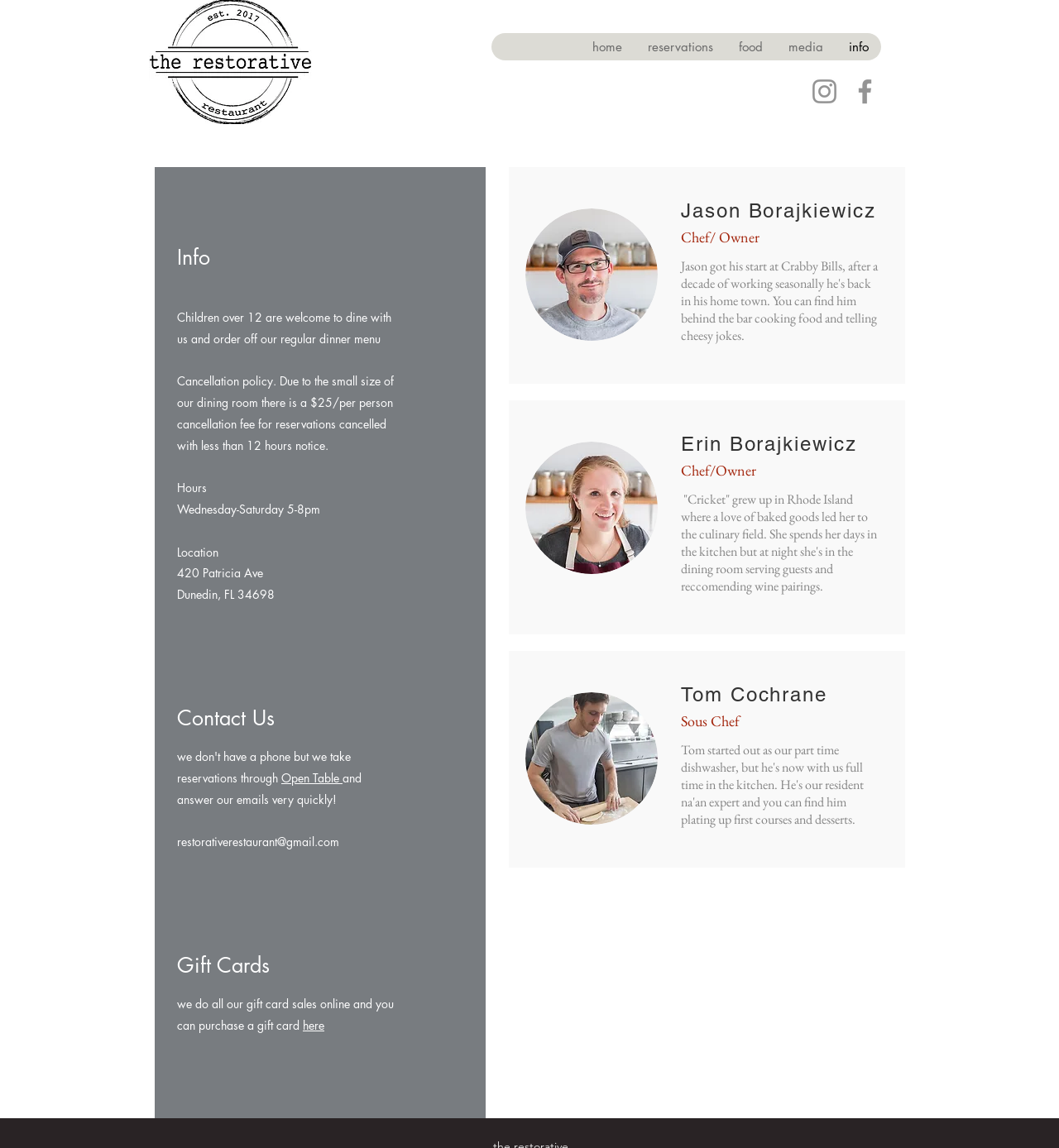Determine the bounding box coordinates of the region to click in order to accomplish the following instruction: "Make a reservation". Provide the coordinates as four float numbers between 0 and 1, specifically [left, top, right, bottom].

[0.266, 0.671, 0.32, 0.684]